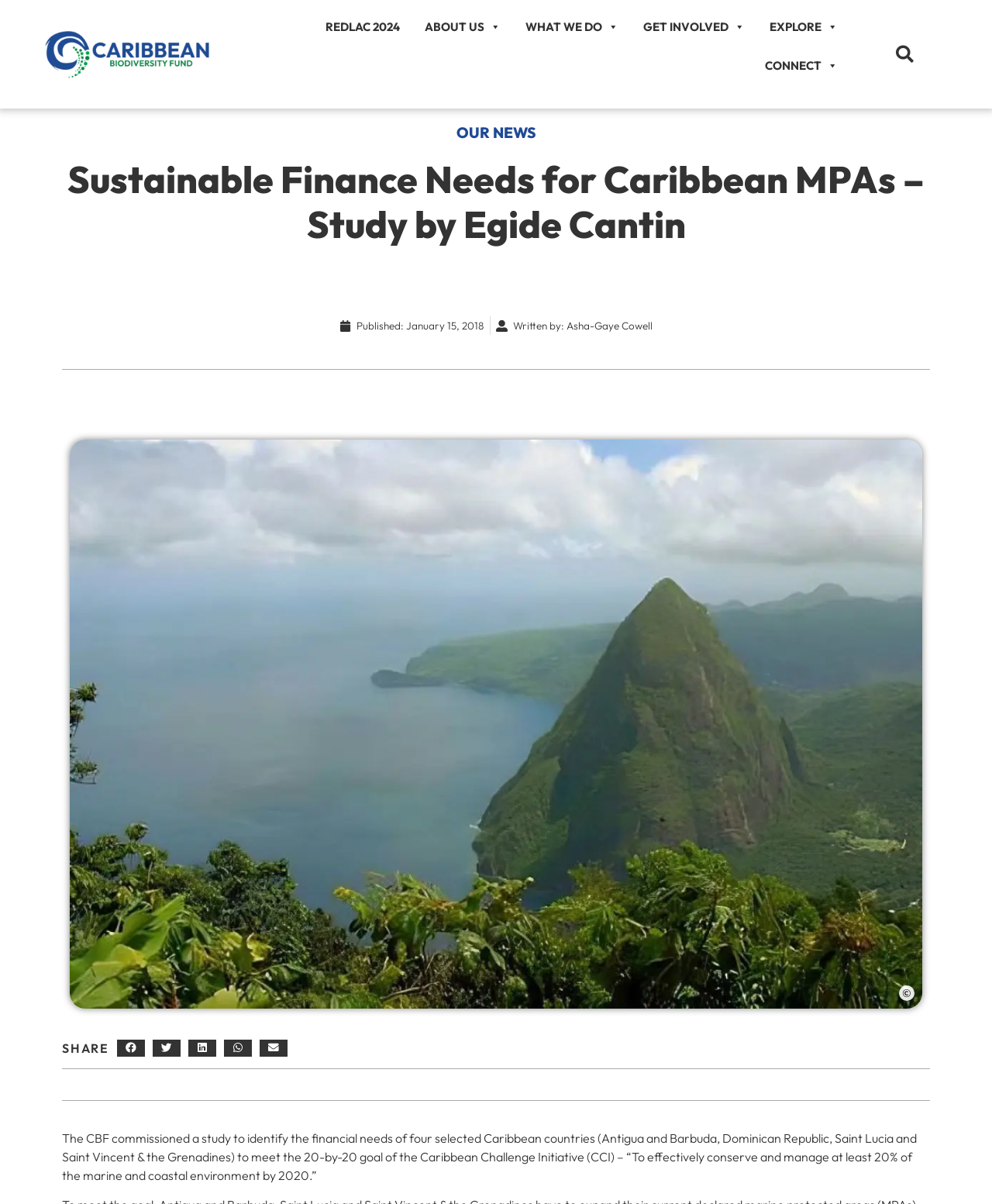Extract the bounding box coordinates for the UI element described by the text: "Search". The coordinates should be in the form of [left, top, right, bottom] with values between 0 and 1.

[0.896, 0.032, 0.928, 0.058]